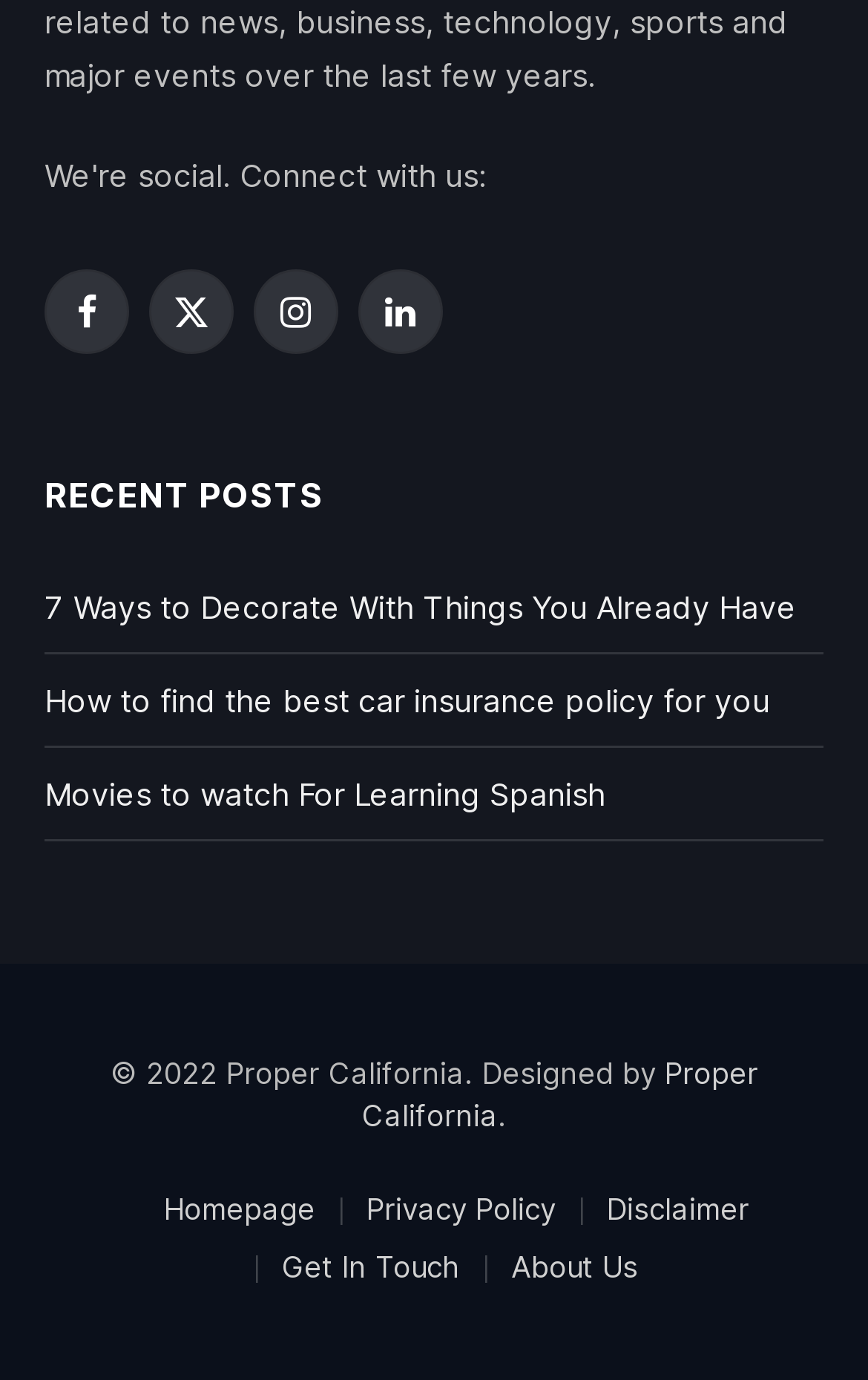Predict the bounding box coordinates of the area that should be clicked to accomplish the following instruction: "Get In Touch with us". The bounding box coordinates should consist of four float numbers between 0 and 1, i.e., [left, top, right, bottom].

[0.324, 0.905, 0.529, 0.931]